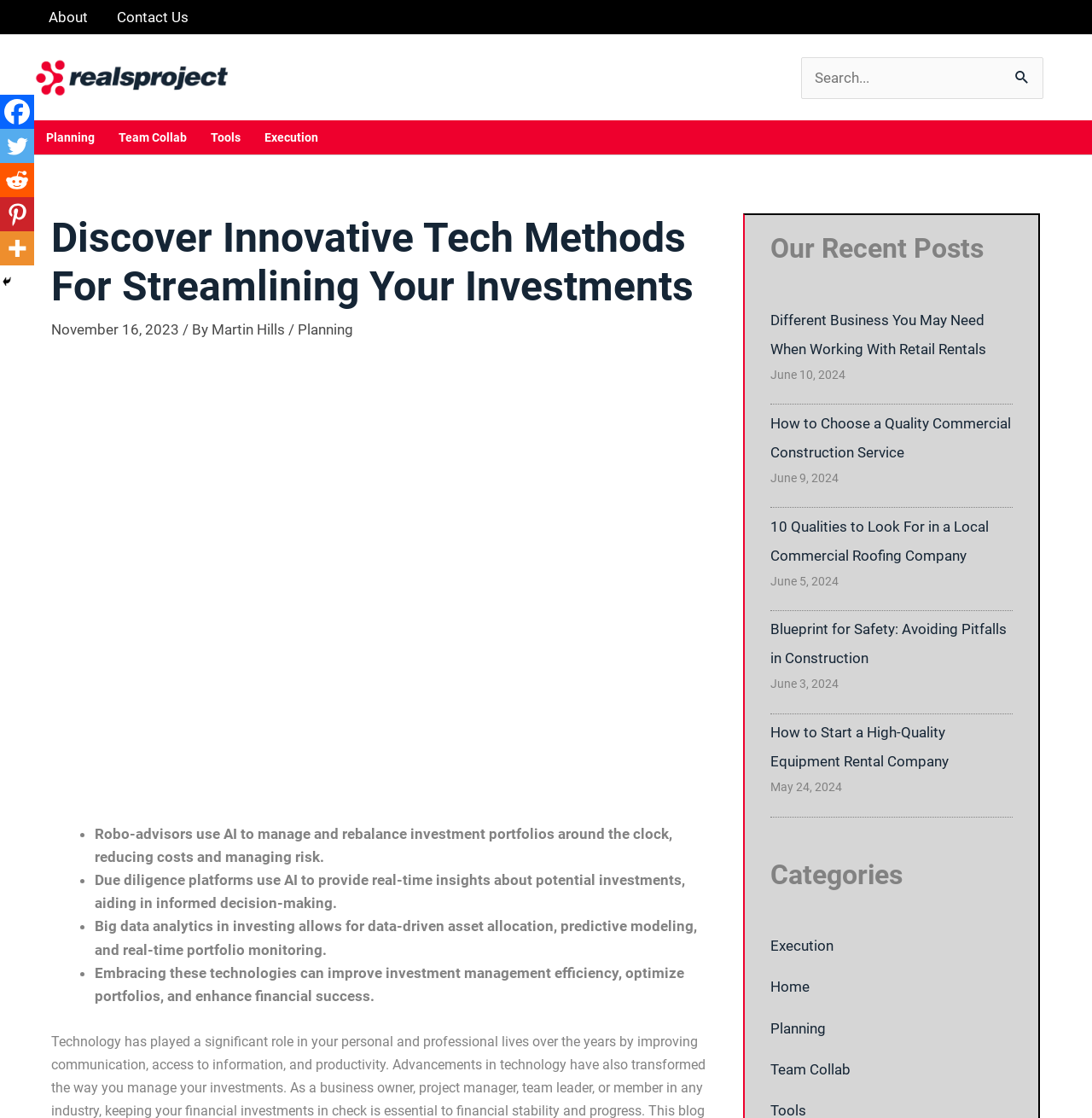Please give a one-word or short phrase response to the following question: 
How many social media links are there?

5